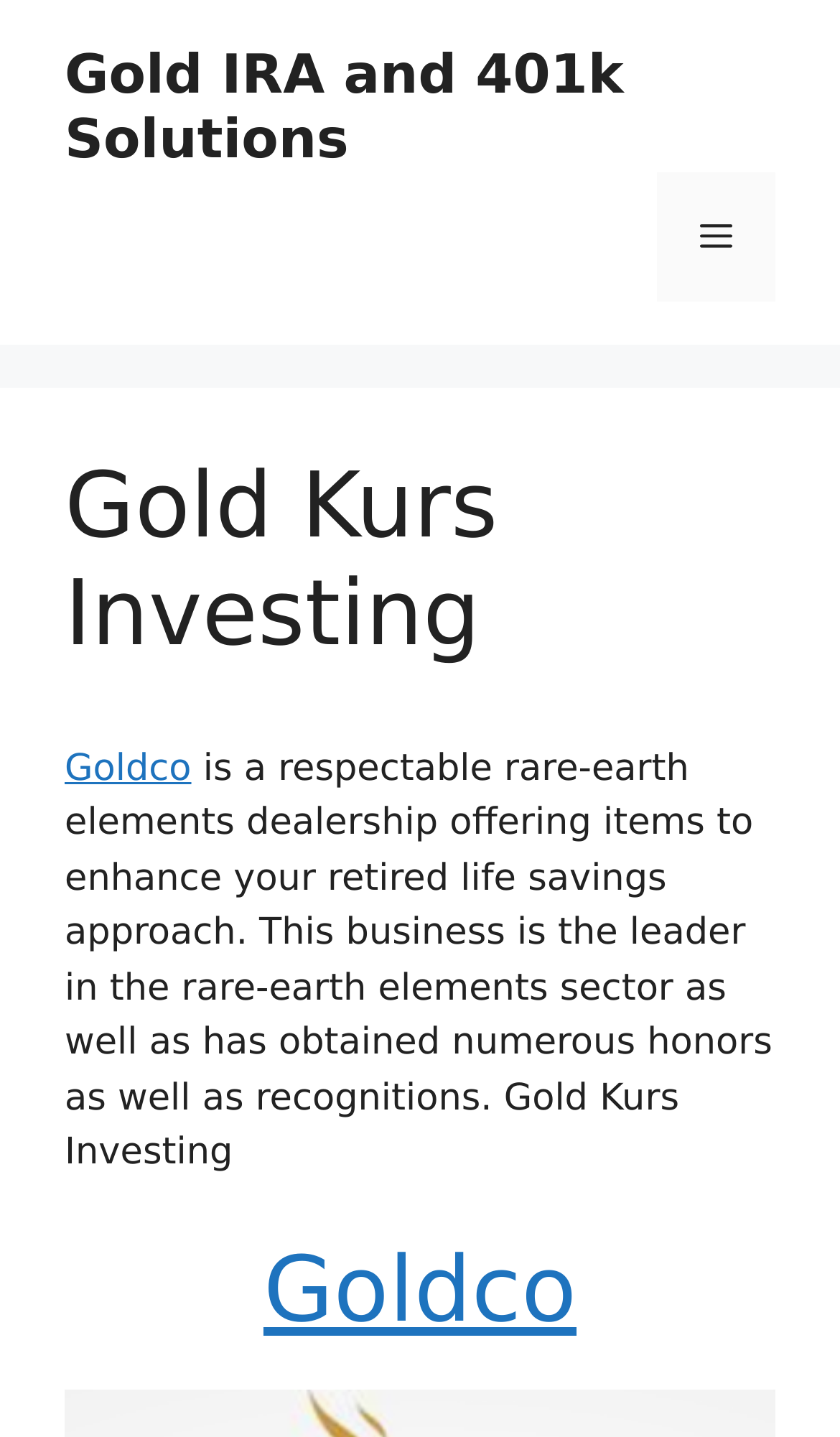Is there a menu on the webpage?
Based on the content of the image, thoroughly explain and answer the question.

The presence of a menu can be determined by the 'Mobile Toggle' navigation element, which contains a button labeled 'Menu' that is not expanded, indicating that there is a menu that can be accessed by clicking on the button.